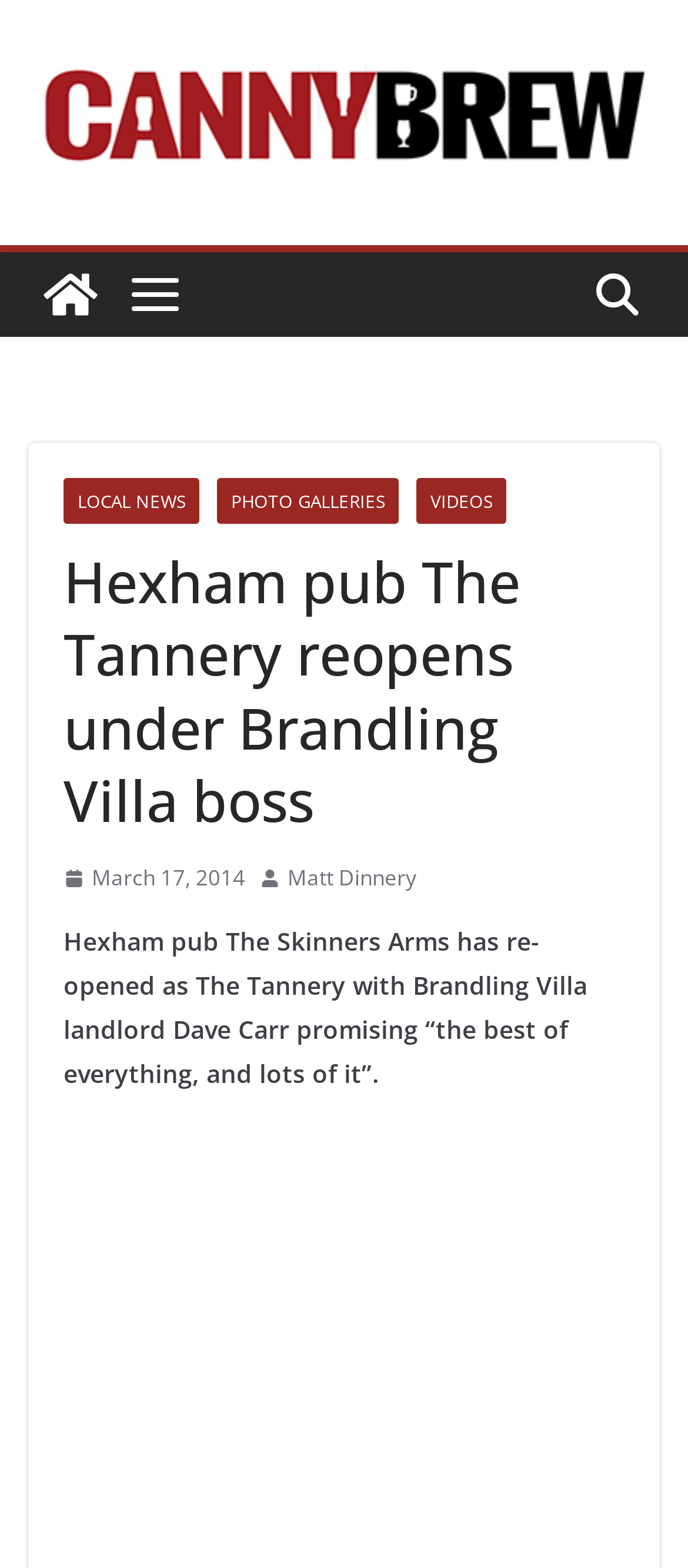Please provide a brief answer to the following inquiry using a single word or phrase:
What is the category of the news article?

LOCAL NEWS